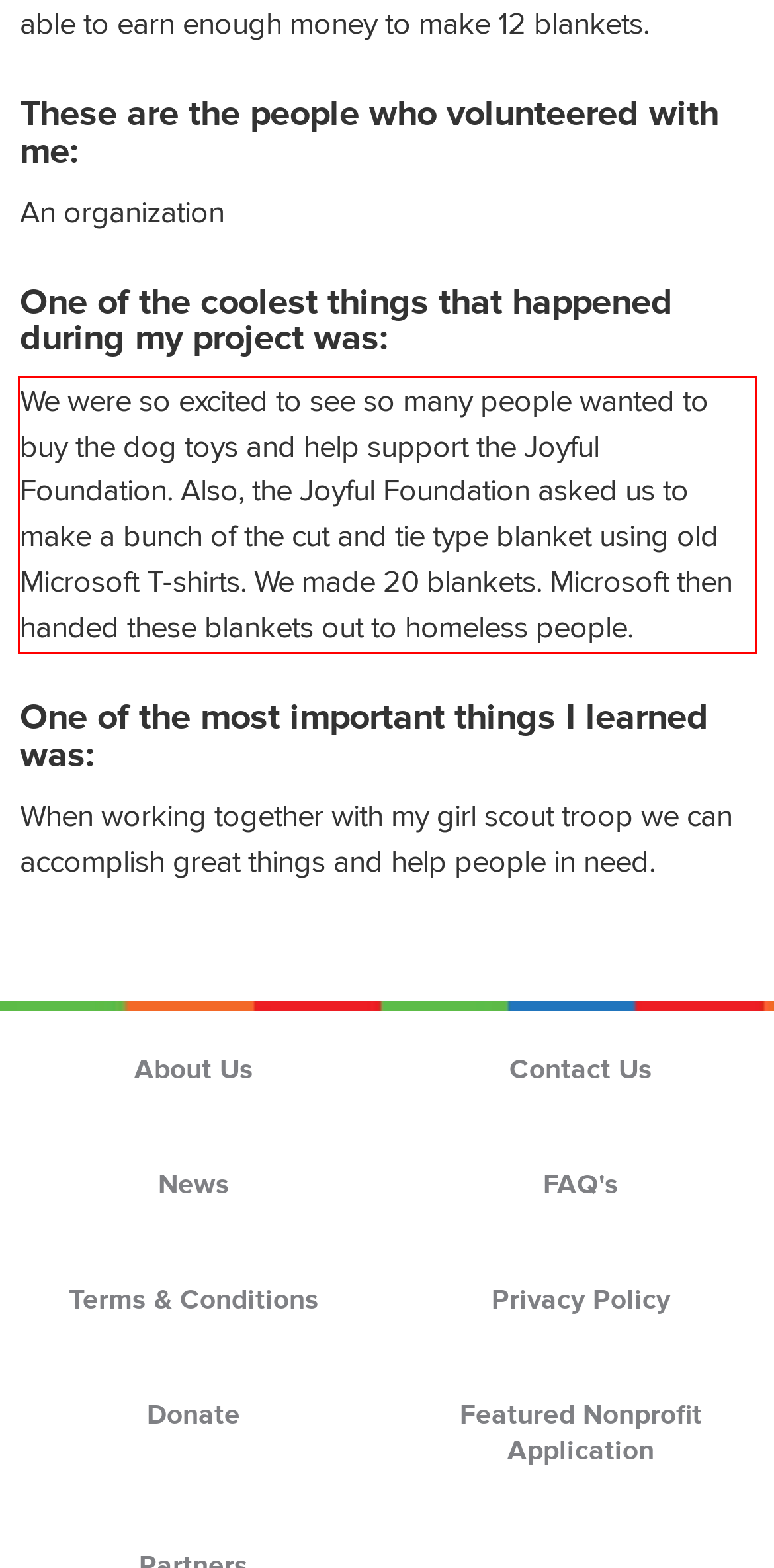Inspect the webpage screenshot that has a red bounding box and use OCR technology to read and display the text inside the red bounding box.

We were so excited to see so many people wanted to buy the dog toys and help support the Joyful Foundation. Also, the Joyful Foundation asked us to make a bunch of the cut and tie type blanket using old Microsoft T-shirts. We made 20 blankets. Microsoft then handed these blankets out to homeless people.